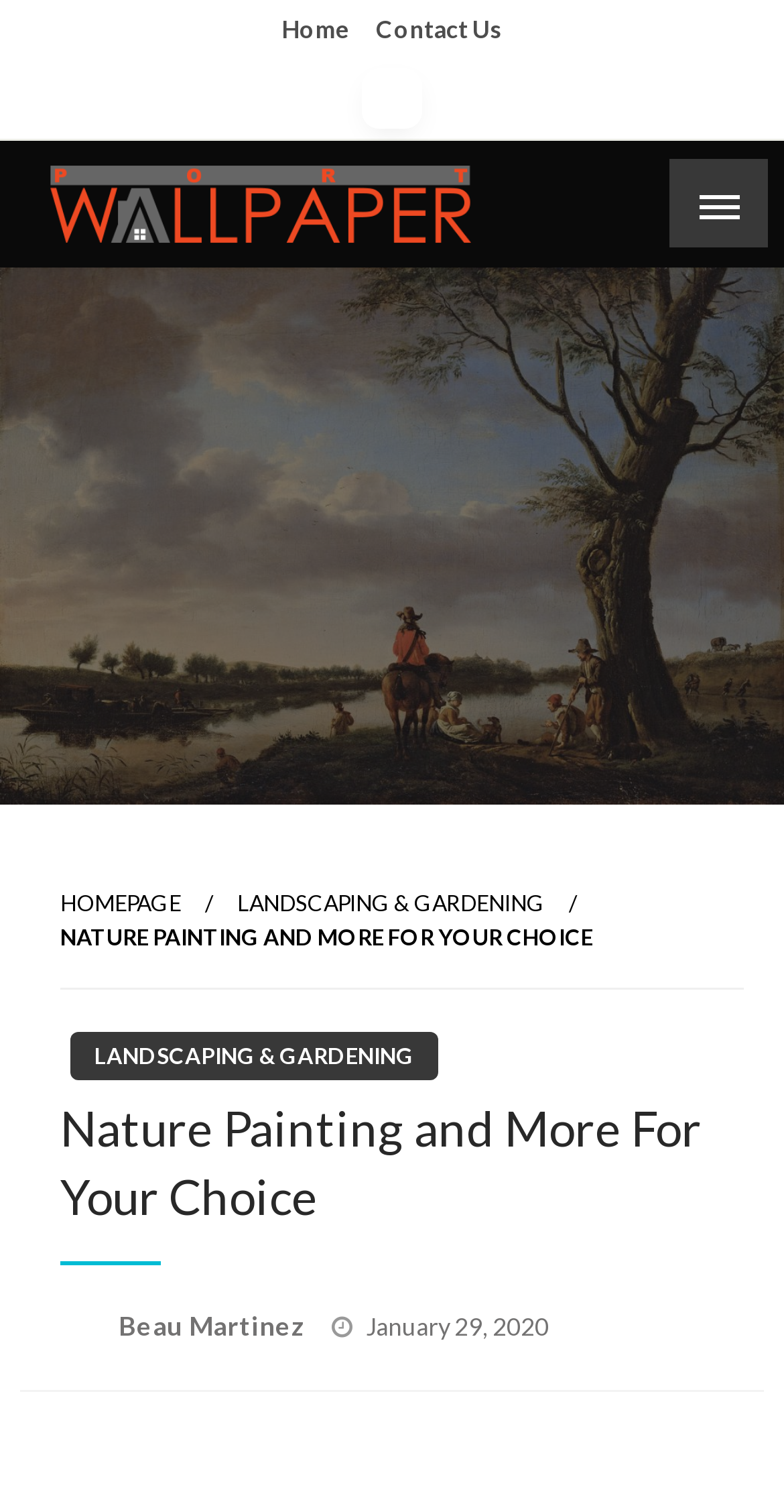Locate the bounding box coordinates of the item that should be clicked to fulfill the instruction: "read about landscaping and gardening".

[0.303, 0.588, 0.695, 0.605]